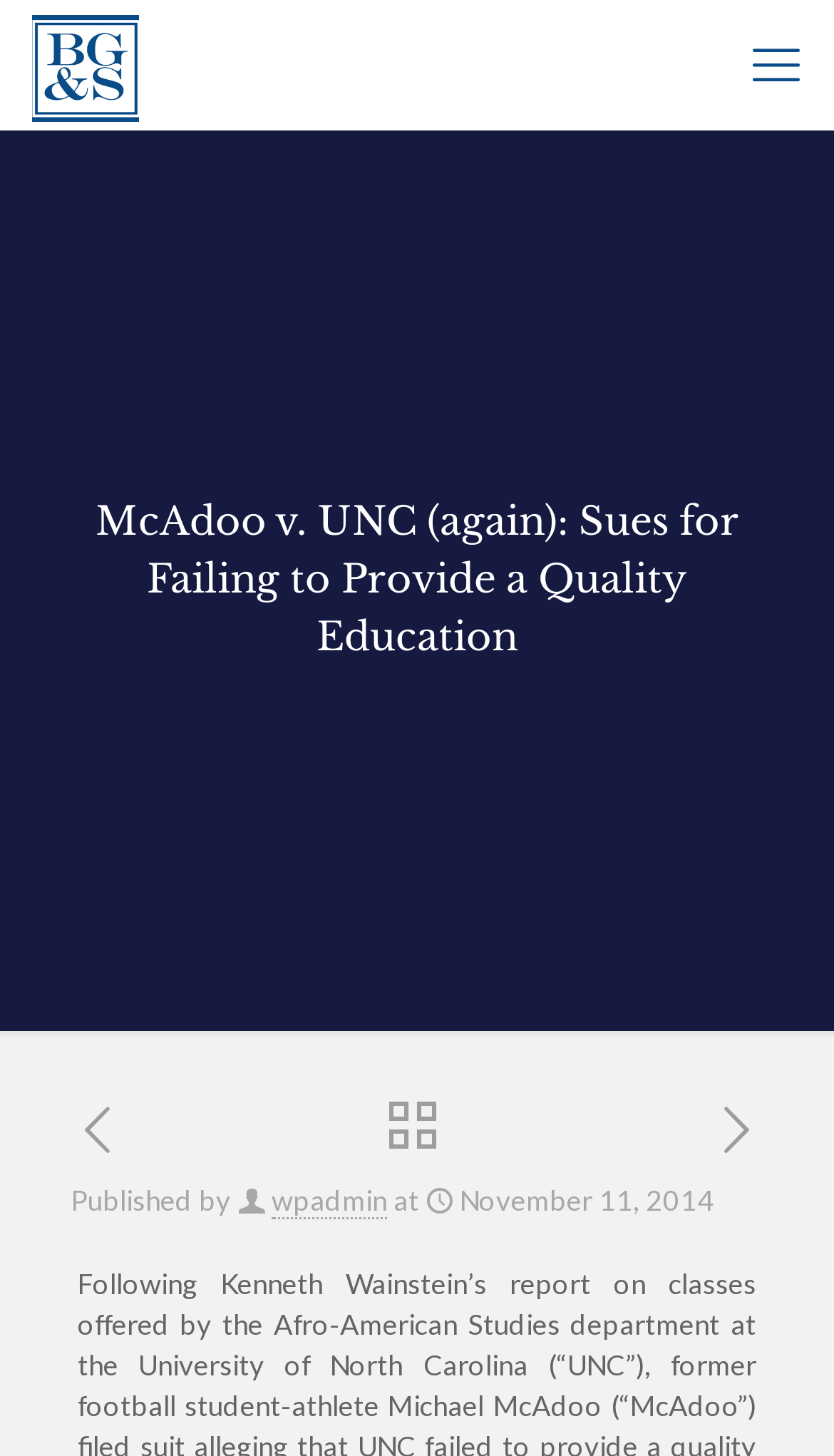Identify the bounding box for the UI element that is described as follows: "title="Barlow Garsek & Simon, LLP"".

[0.038, 0.007, 0.167, 0.081]